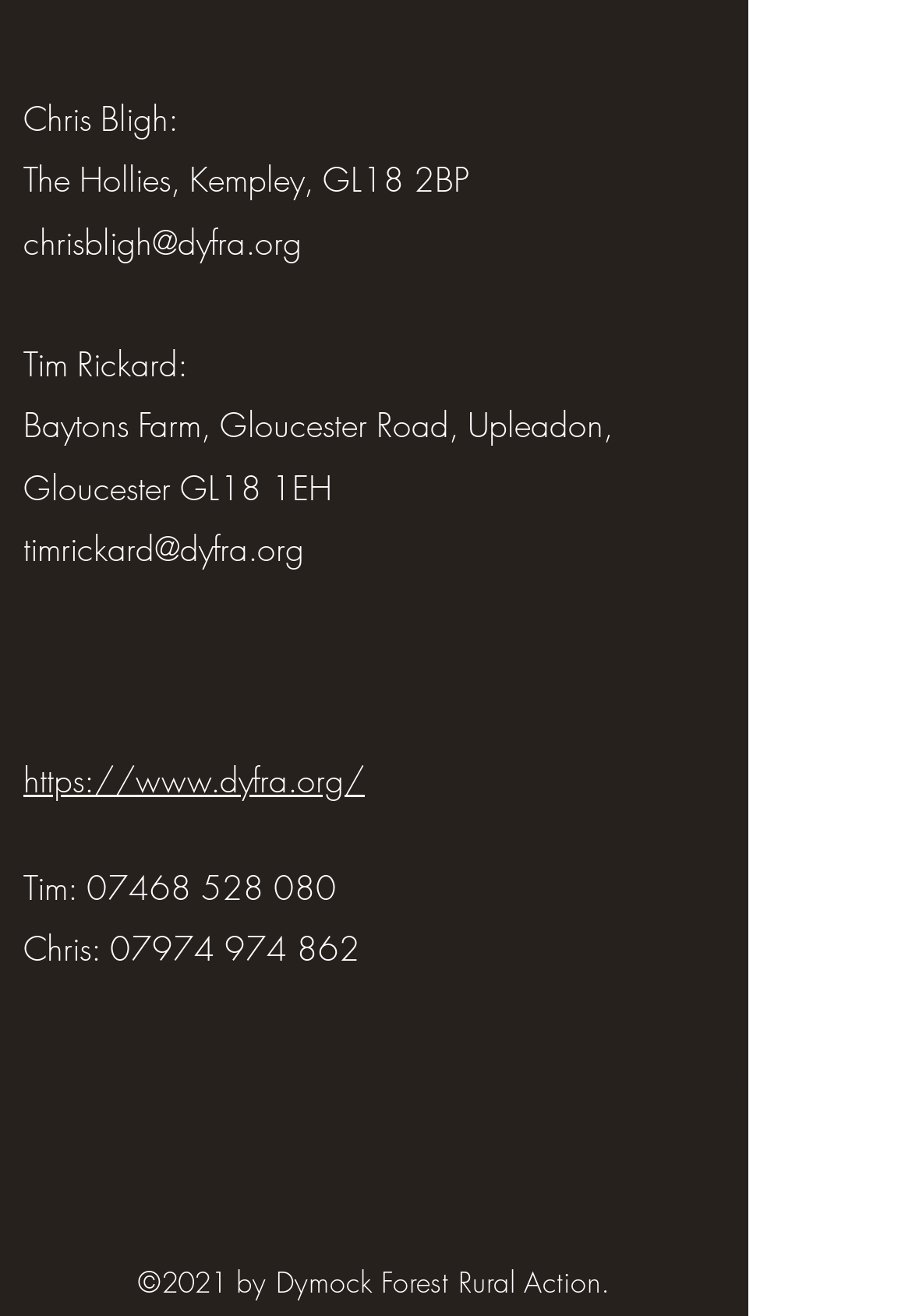Identify the bounding box for the described UI element: "https://www.dyfra.org/".

[0.026, 0.575, 0.4, 0.609]